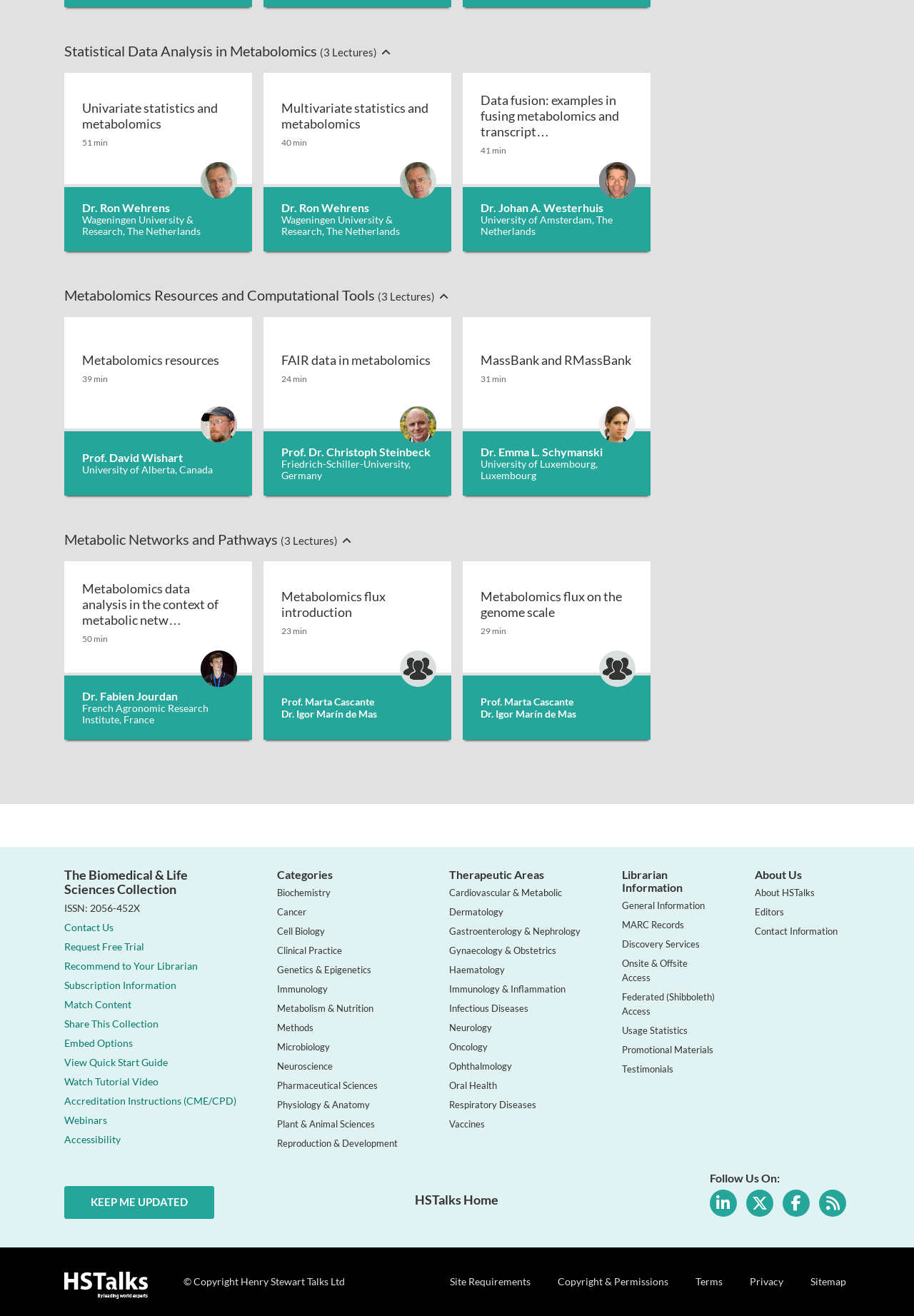Please find the bounding box coordinates of the element's region to be clicked to carry out this instruction: "Click on the 'Univariate statistics and metabolomics' lecture".

[0.07, 0.055, 0.276, 0.191]